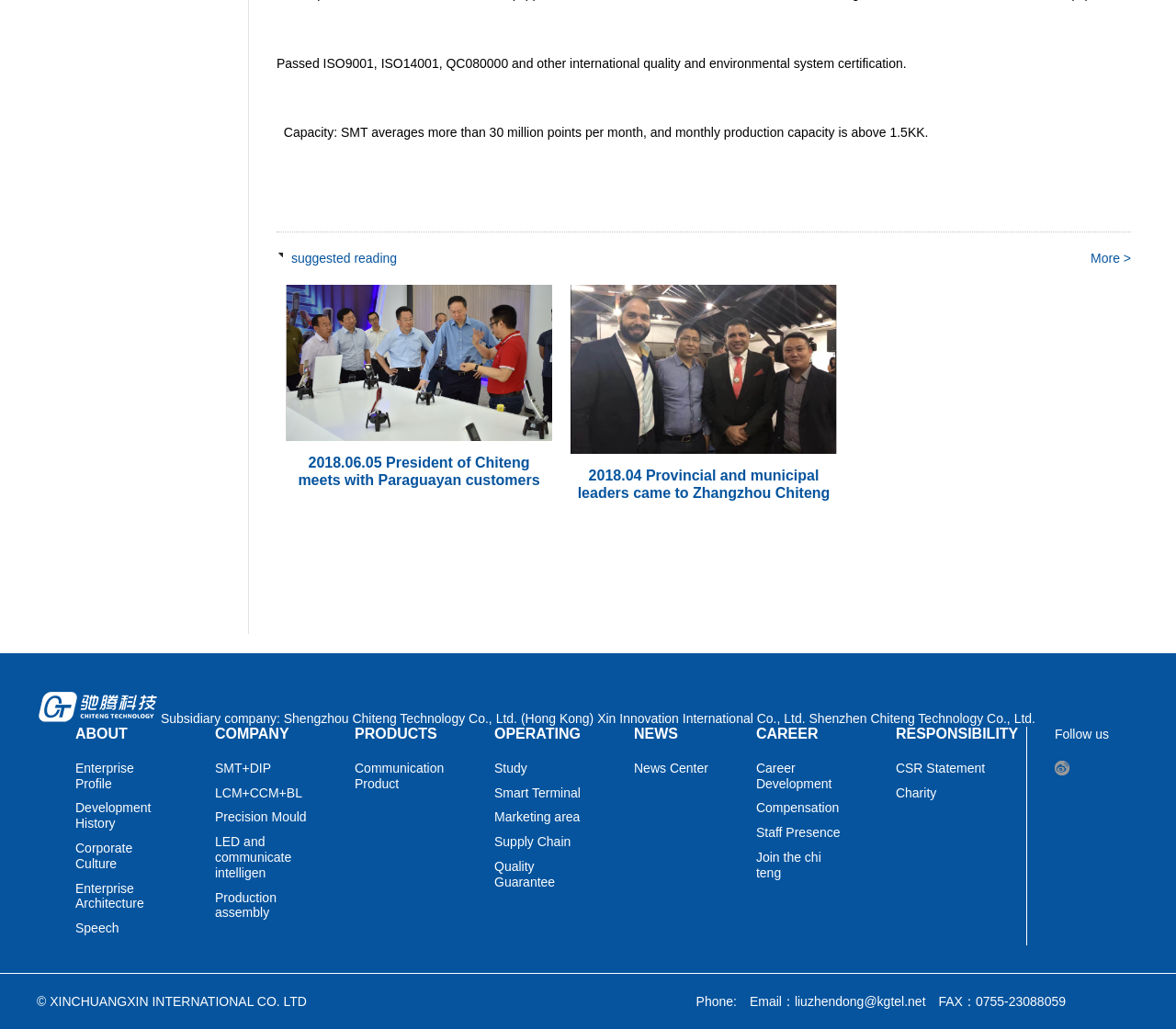Given the element description "Career Development", identify the bounding box of the corresponding UI element.

[0.643, 0.739, 0.707, 0.768]